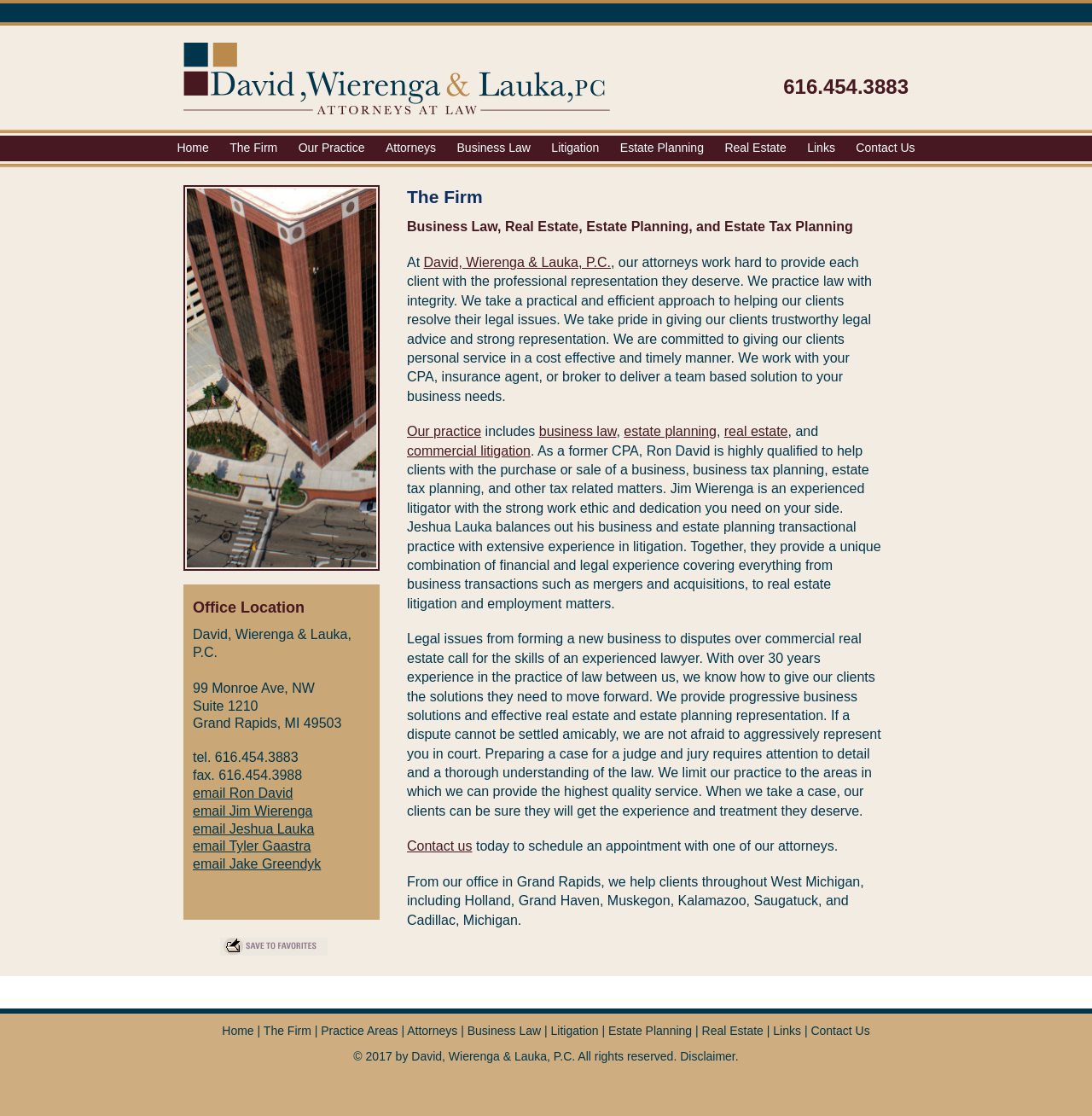Please locate the bounding box coordinates of the element's region that needs to be clicked to follow the instruction: "Contact Ron David". The bounding box coordinates should be provided as four float numbers between 0 and 1, i.e., [left, top, right, bottom].

[0.177, 0.704, 0.268, 0.717]